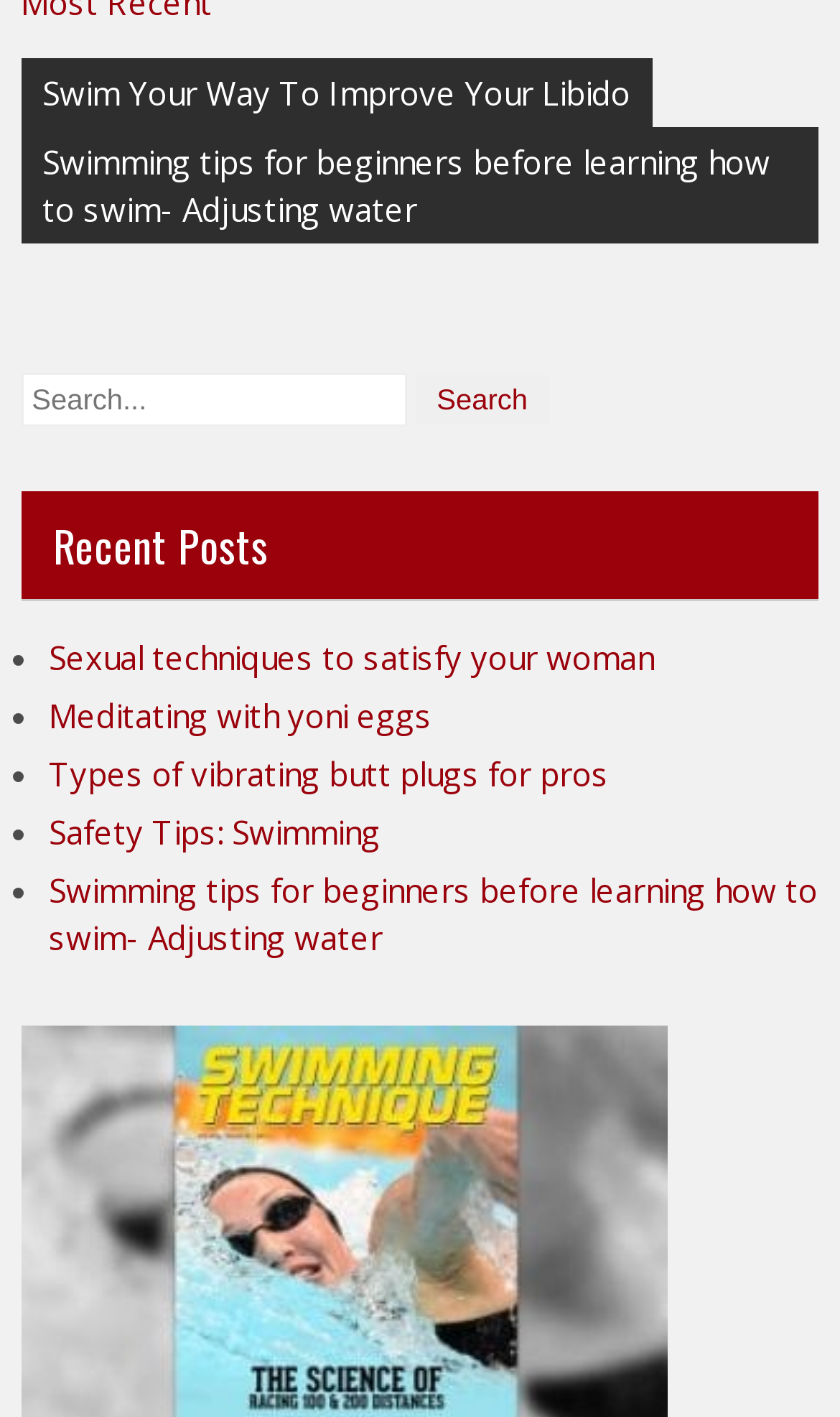Determine the bounding box coordinates of the element that should be clicked to execute the following command: "Check 'Safety Tips: Swimming'".

[0.058, 0.572, 0.453, 0.603]